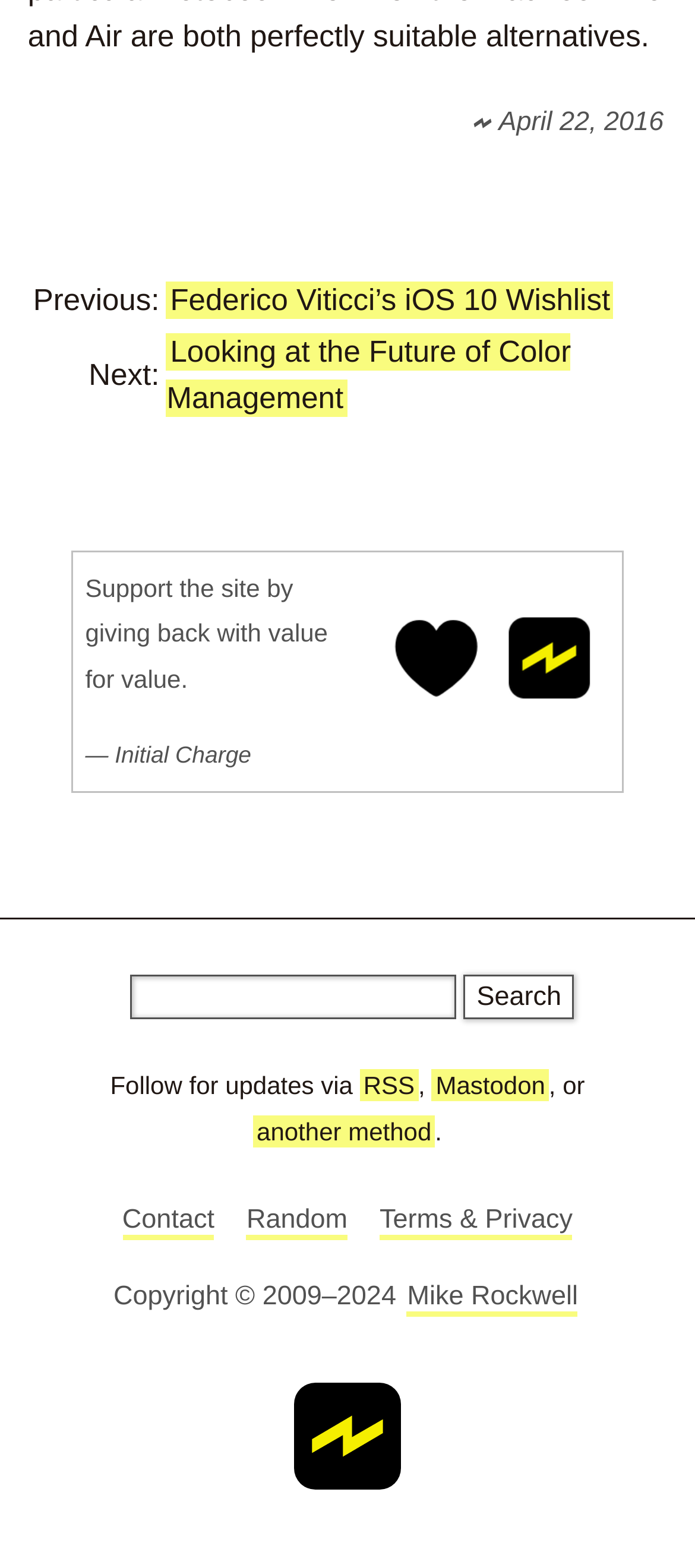Please provide a detailed answer to the question below by examining the image:
What is the date mentioned at the top?

The date 'April 22, 2016' is mentioned at the top of the webpage, which is likely to be the date of a blog post or an article.